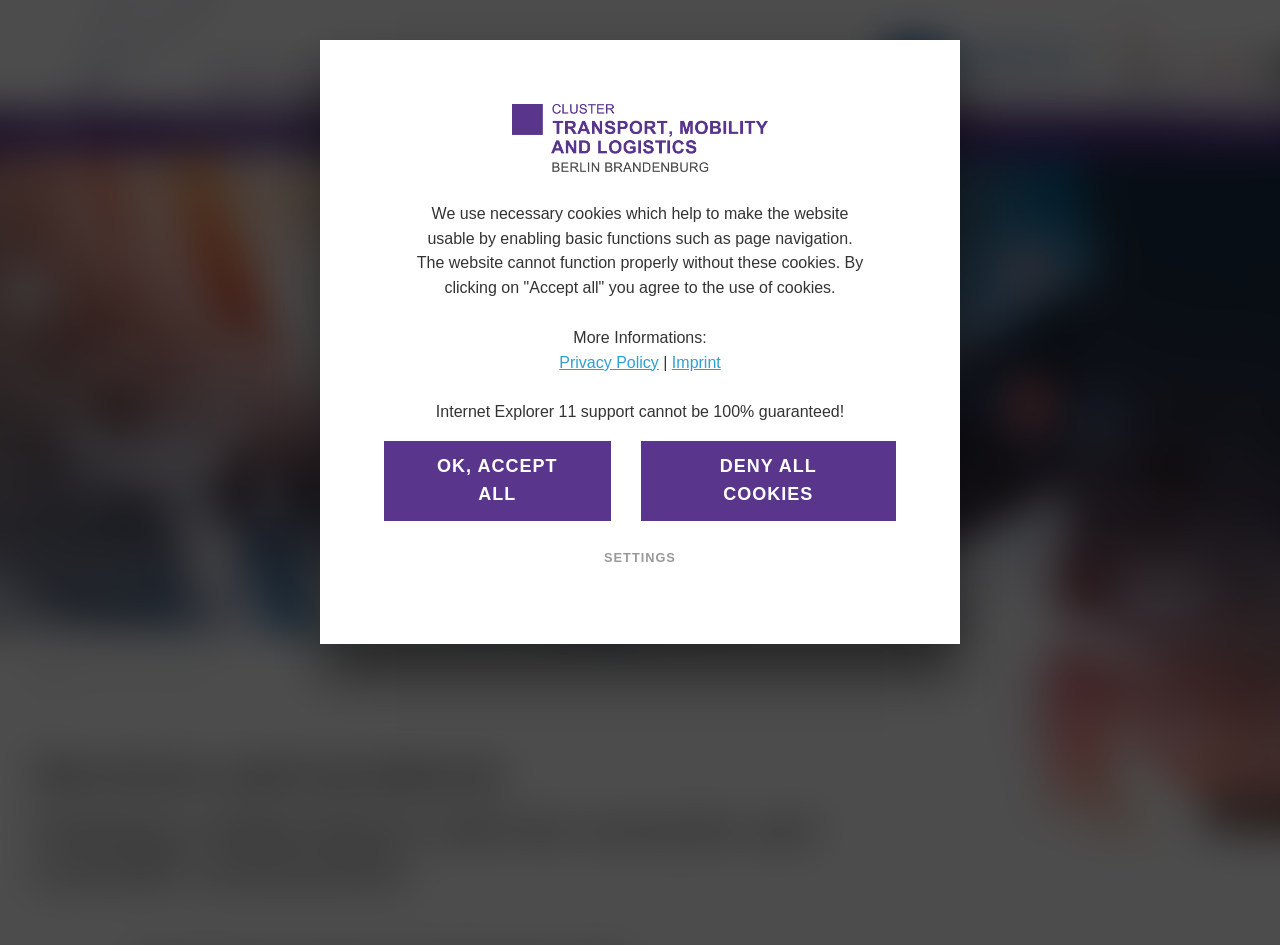Locate the bounding box coordinates of the segment that needs to be clicked to meet this instruction: "Search for something".

None